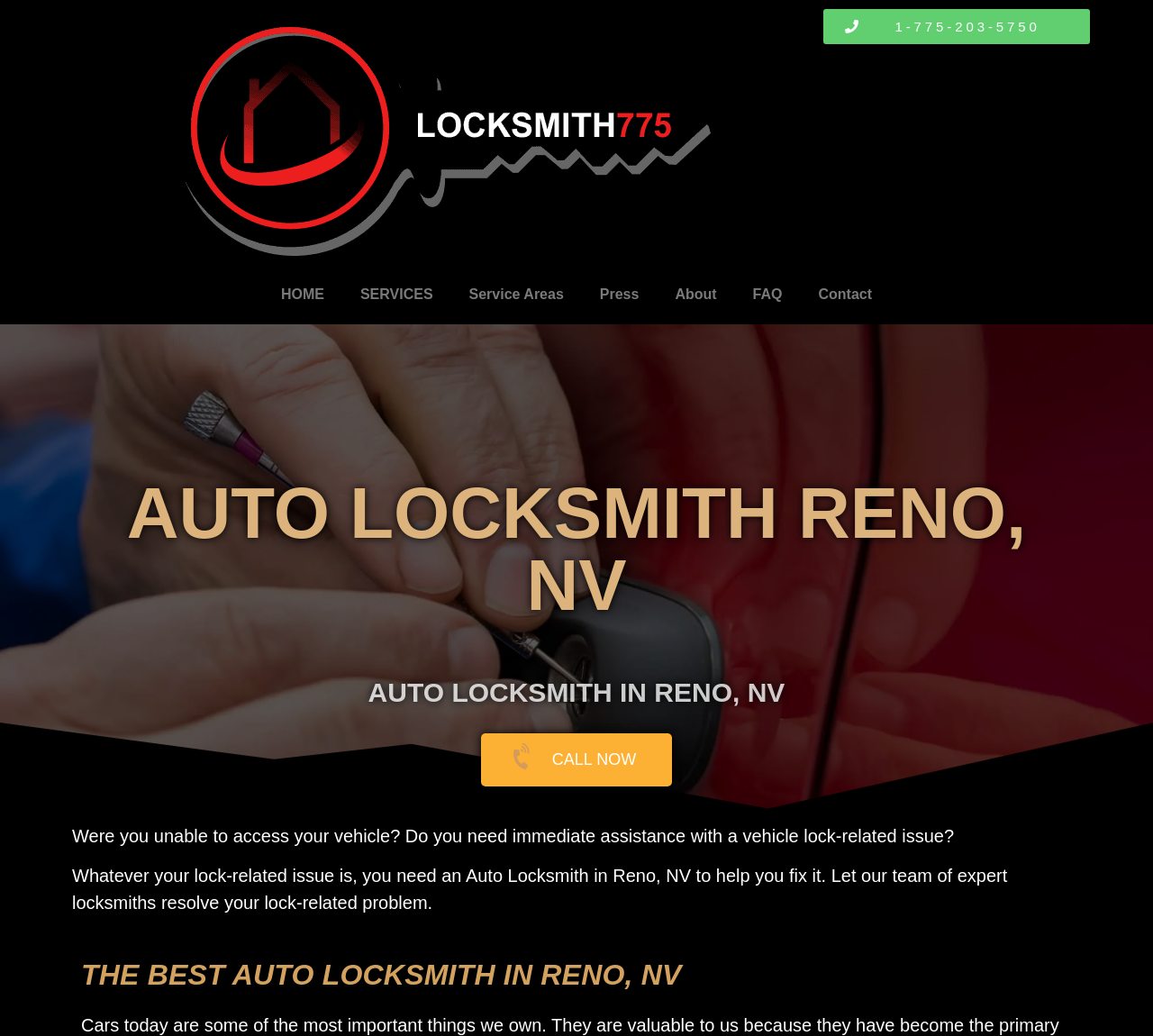Provide the bounding box for the UI element matching this description: "Call Now".

[0.417, 0.708, 0.583, 0.759]